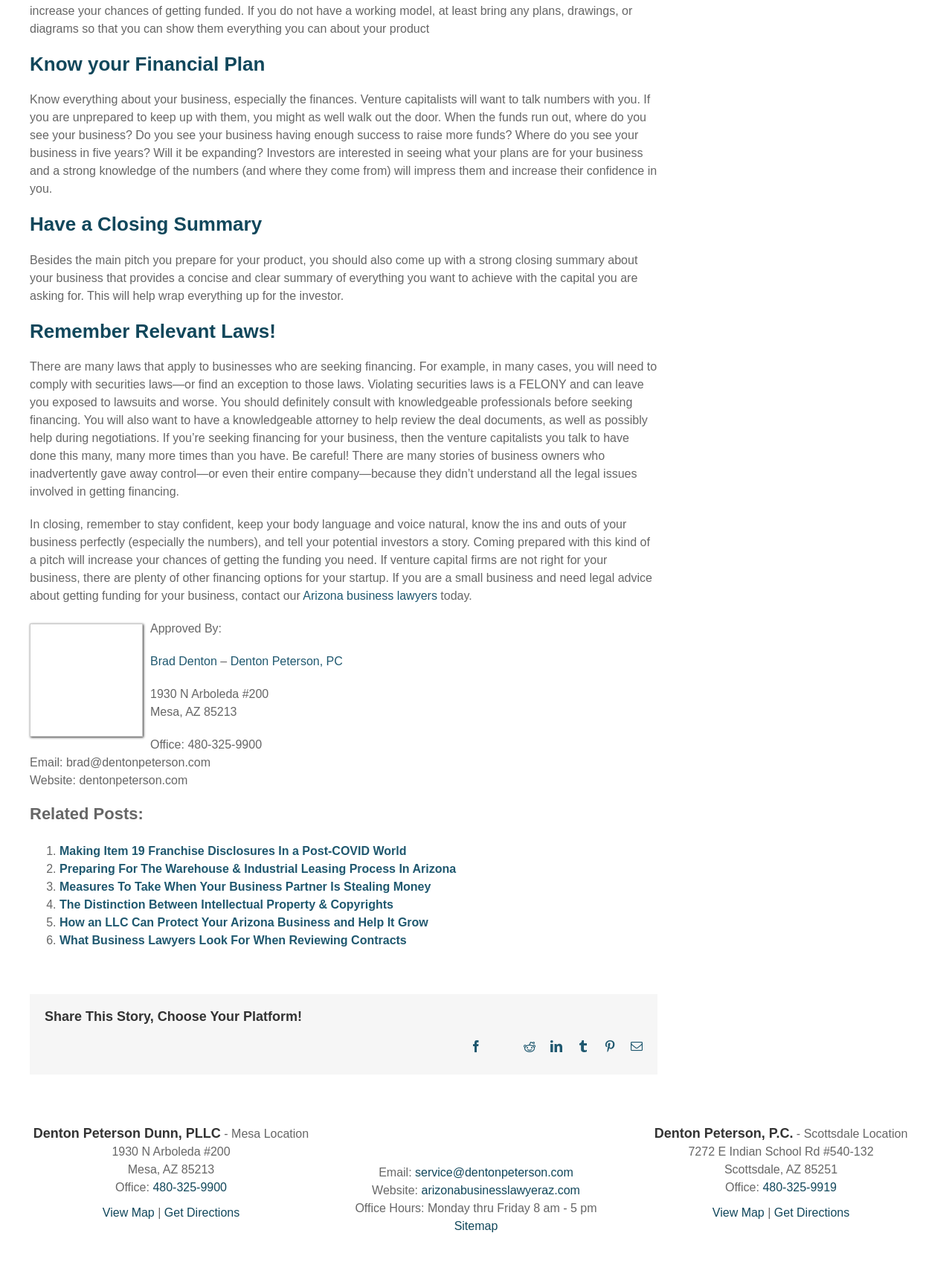Locate the bounding box coordinates of the clickable area to execute the instruction: "Click the 'Share This Story, Choose Your Platform!' button". Provide the coordinates as four float numbers between 0 and 1, represented as [left, top, right, bottom].

[0.047, 0.798, 0.675, 0.81]